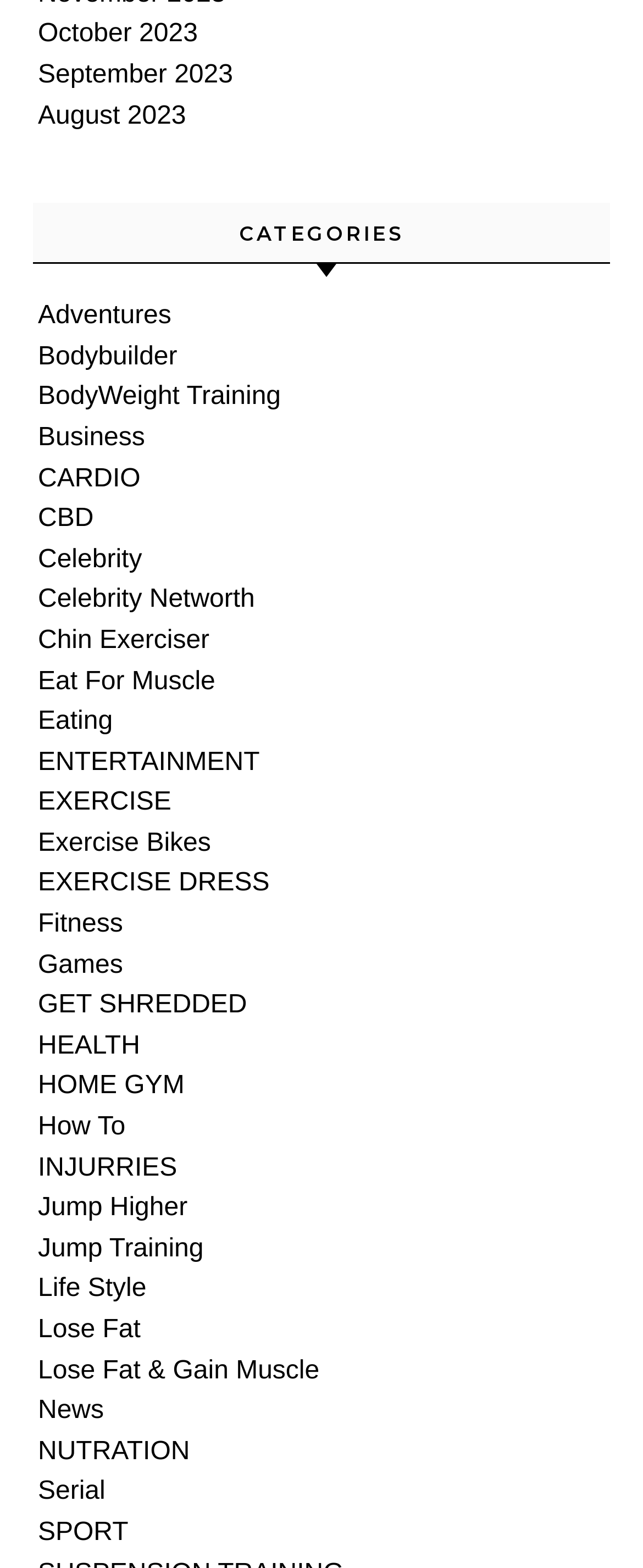Using the description: "Chin Exerciser", determine the UI element's bounding box coordinates. Ensure the coordinates are in the format of four float numbers between 0 and 1, i.e., [left, top, right, bottom].

[0.059, 0.399, 0.326, 0.417]